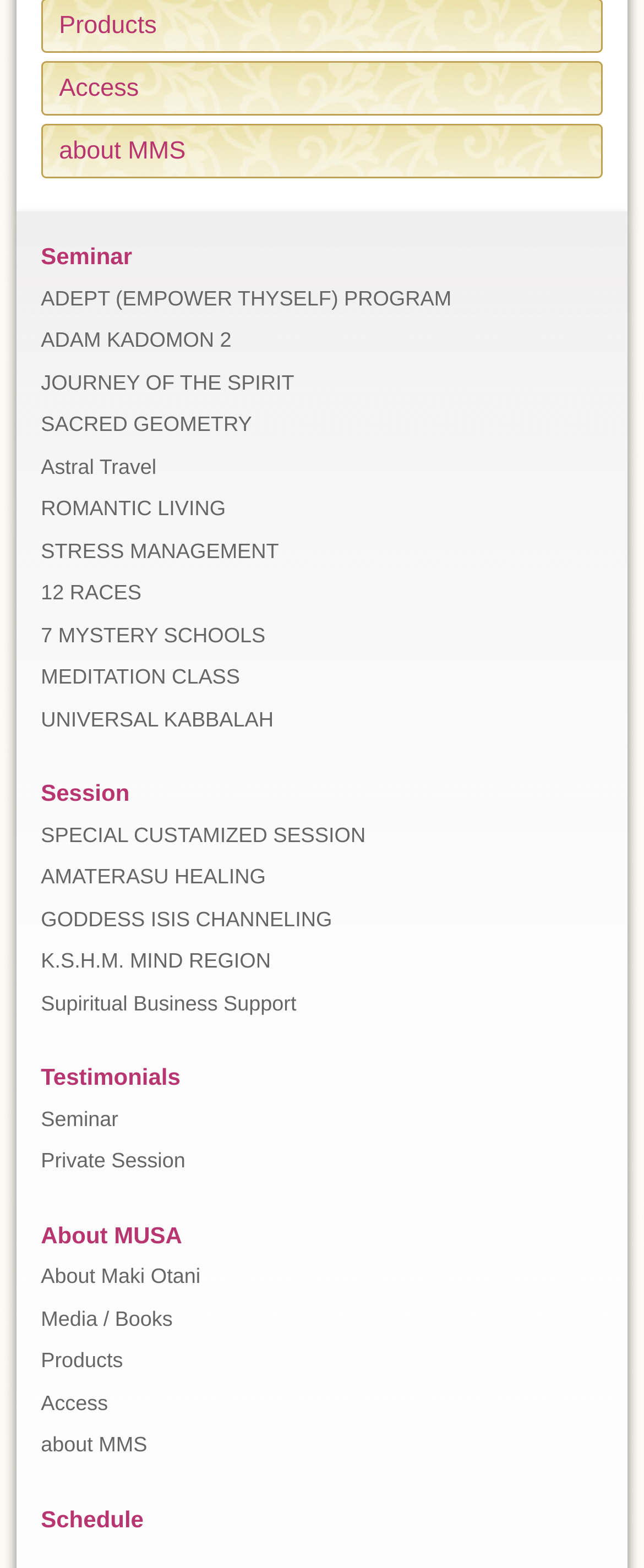Respond to the following question with a brief word or phrase:
What is the last link in the webpage?

about MMS